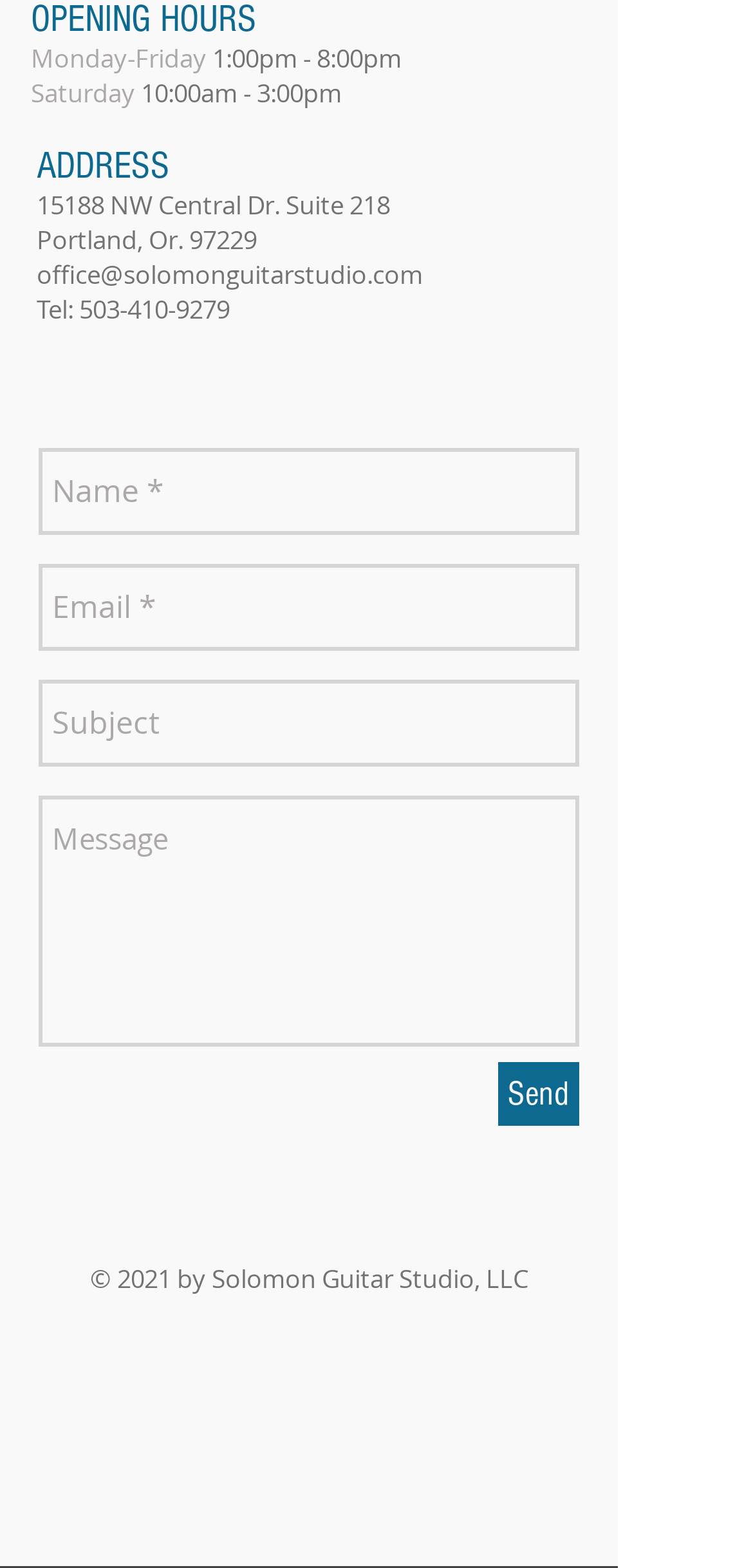How can I contact the studio via phone?
Please give a detailed and elaborate explanation in response to the question.

I found the studio's phone number by looking at the text 'Tel:' followed by '503-410-9279' which indicates the studio's phone number.